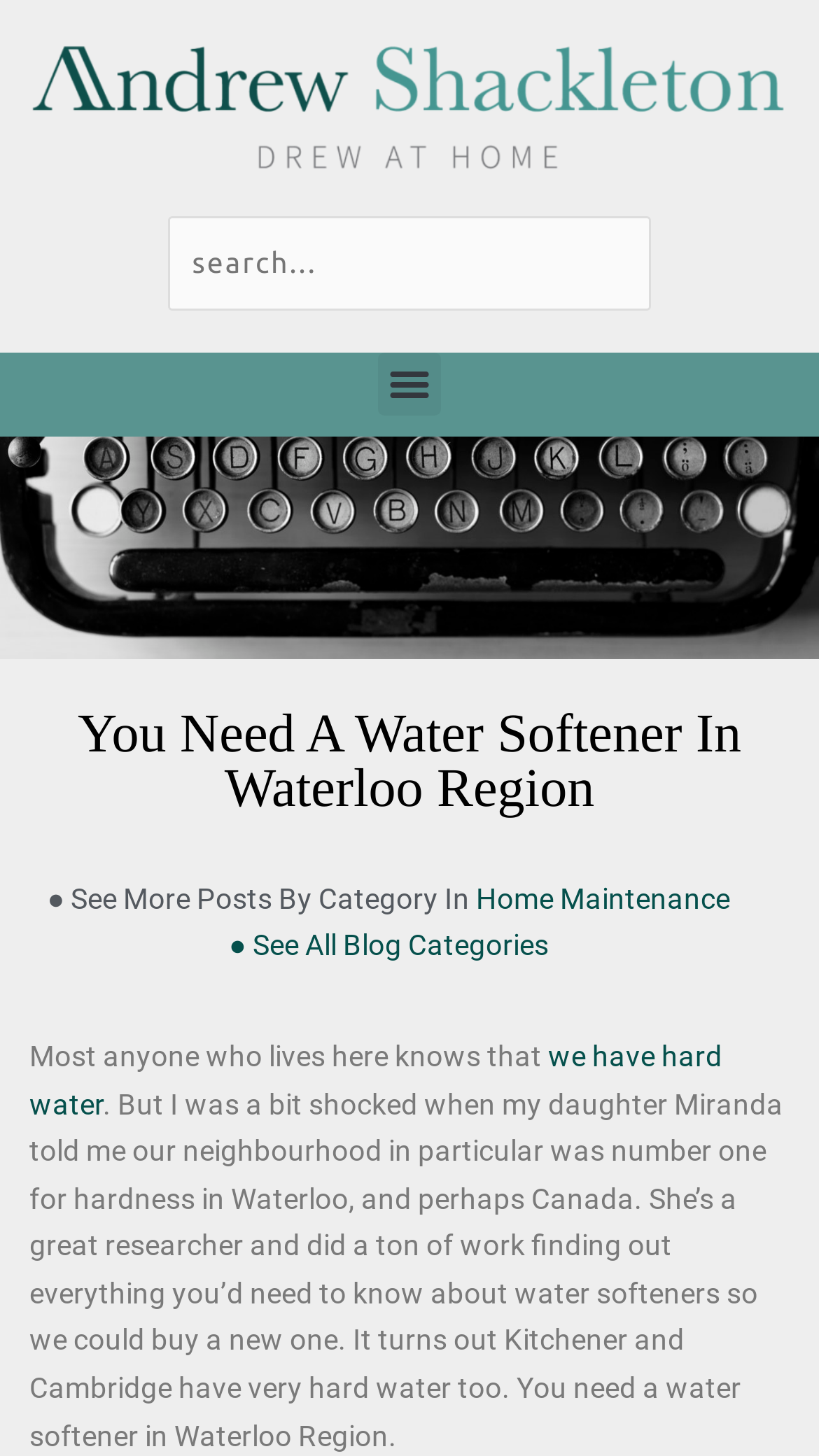What is the ranking of the neighbourhood in terms of water hardness? Based on the image, give a response in one word or a short phrase.

Number one